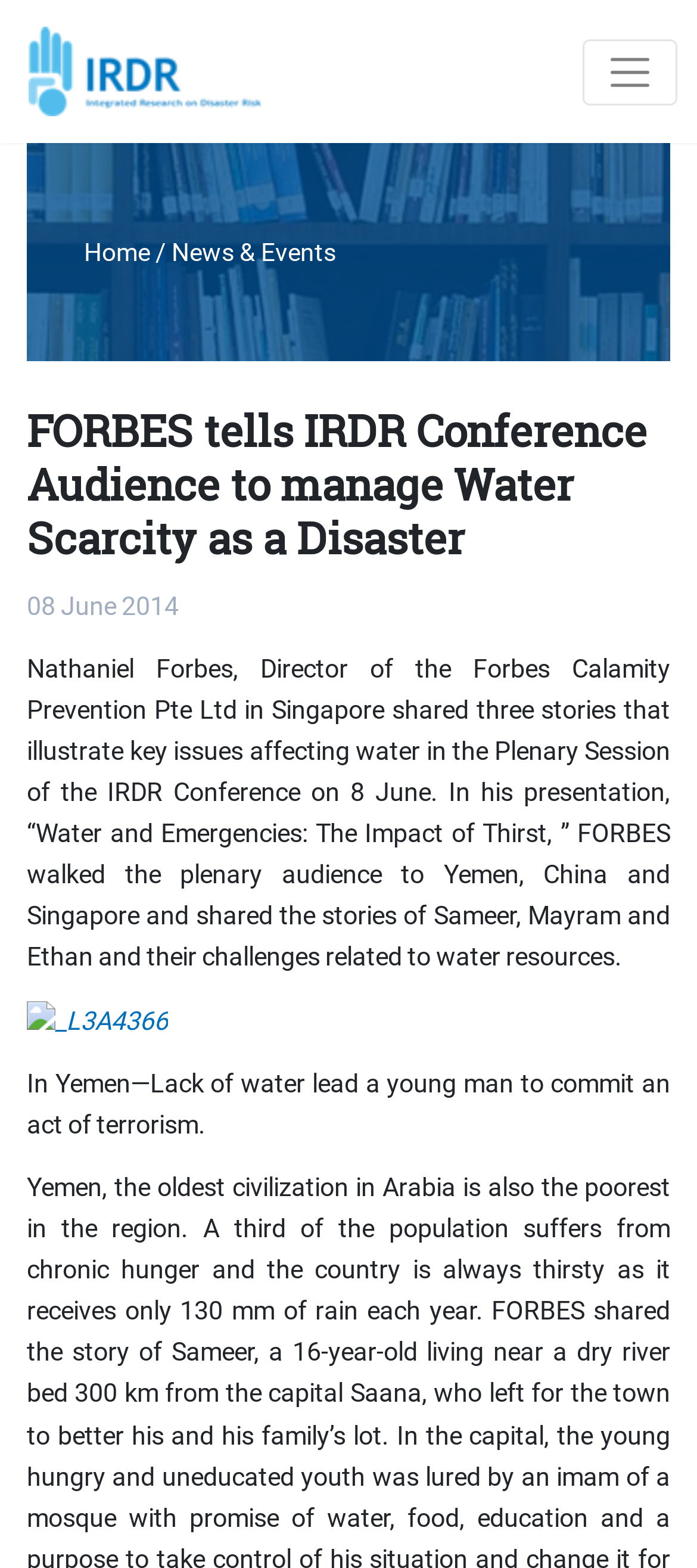For the element described, predict the bounding box coordinates as (top-left x, top-left y, bottom-right x, bottom-right y). All values should be between 0 and 1. Element description: aria-label="Toggle navigation"

[0.836, 0.025, 0.972, 0.067]